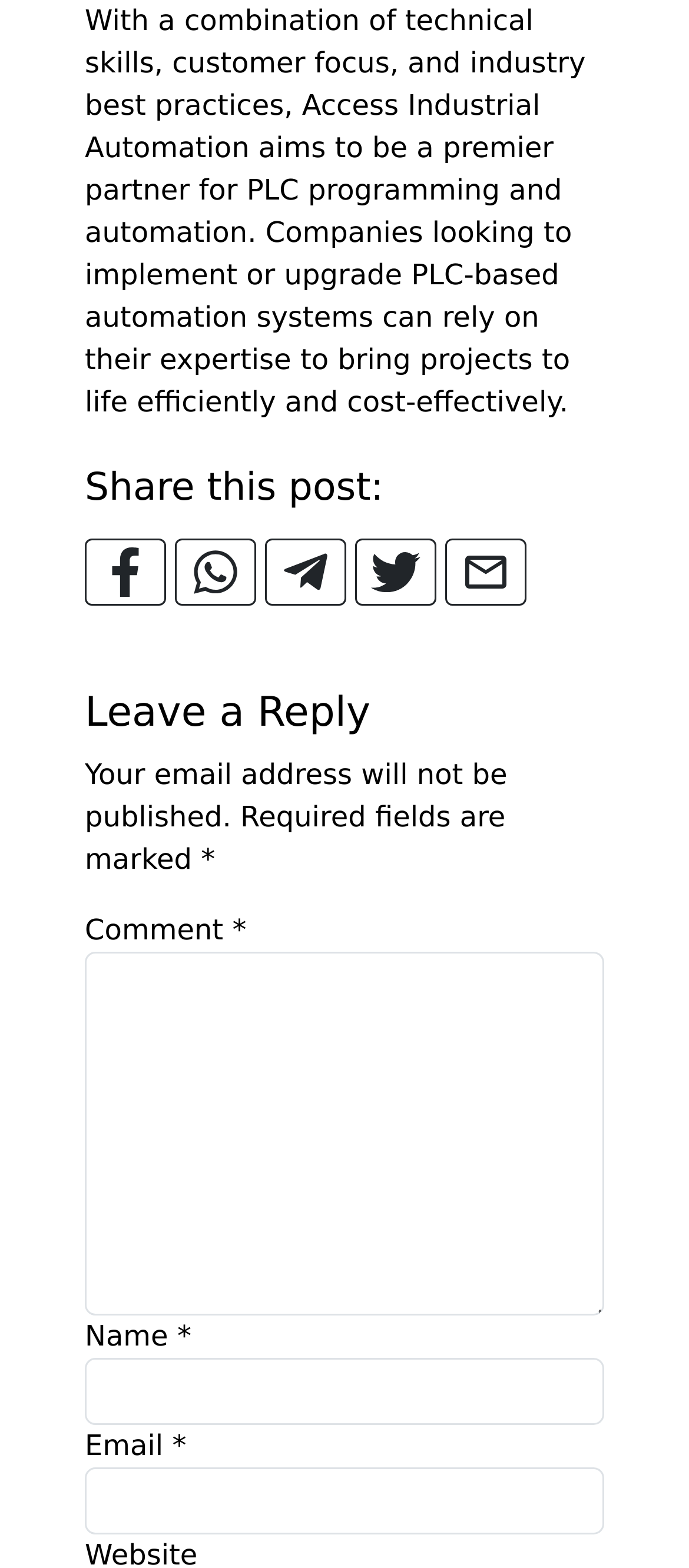Answer the following in one word or a short phrase: 
What is the company's goal?

Be a premier partner